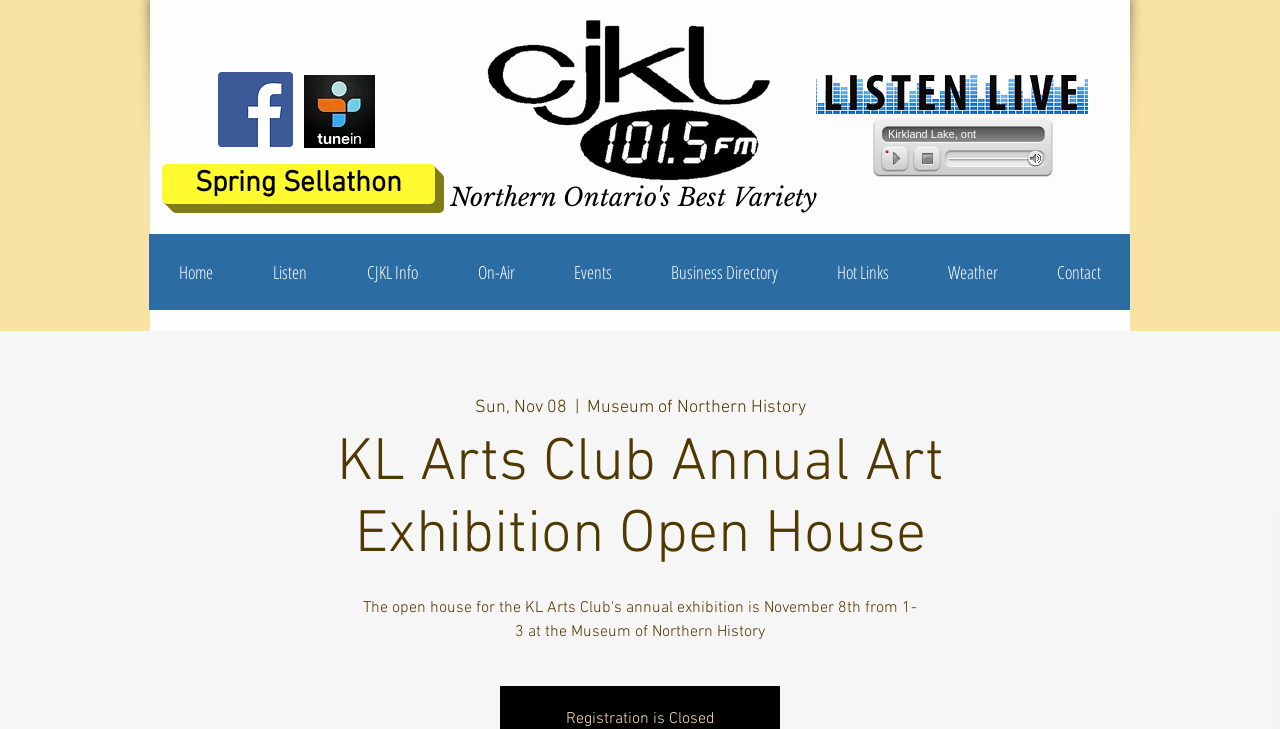What is the purpose of the button?
Answer with a single word or short phrase according to what you see in the image.

Spring Sellathon